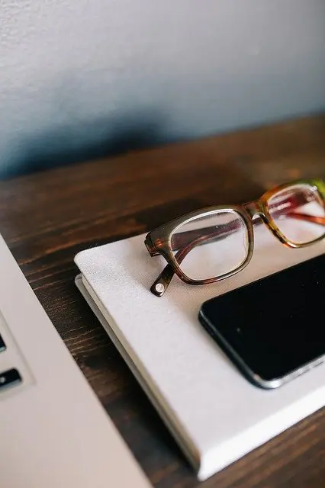What is partially visible in the background?
Examine the image and give a concise answer in one word or a short phrase.

A laptop